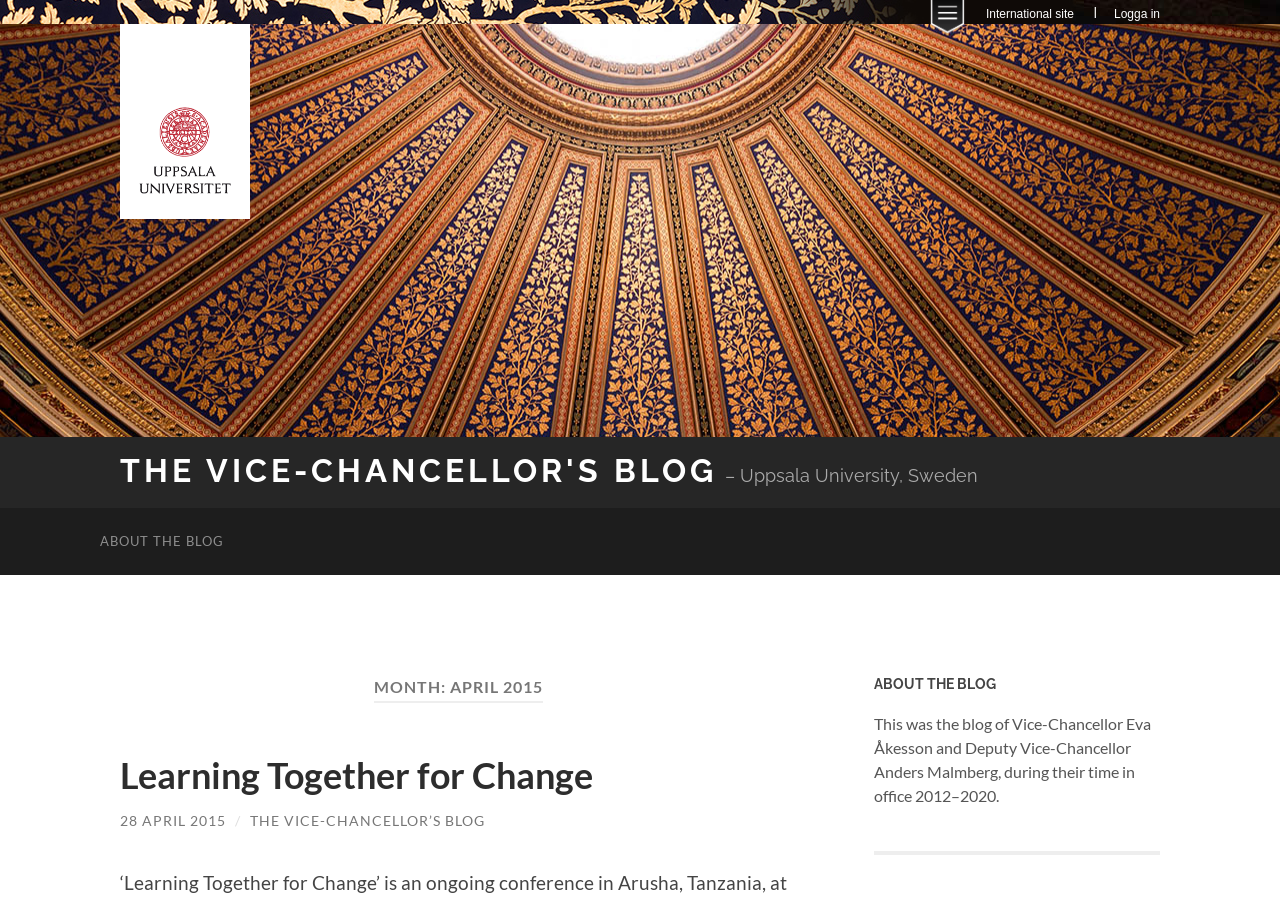Please answer the following question using a single word or phrase: 
Who wrote the blog?

Vice-Chancellor Eva Åkesson and Deputy Vice-Chancellor Anders Malmberg